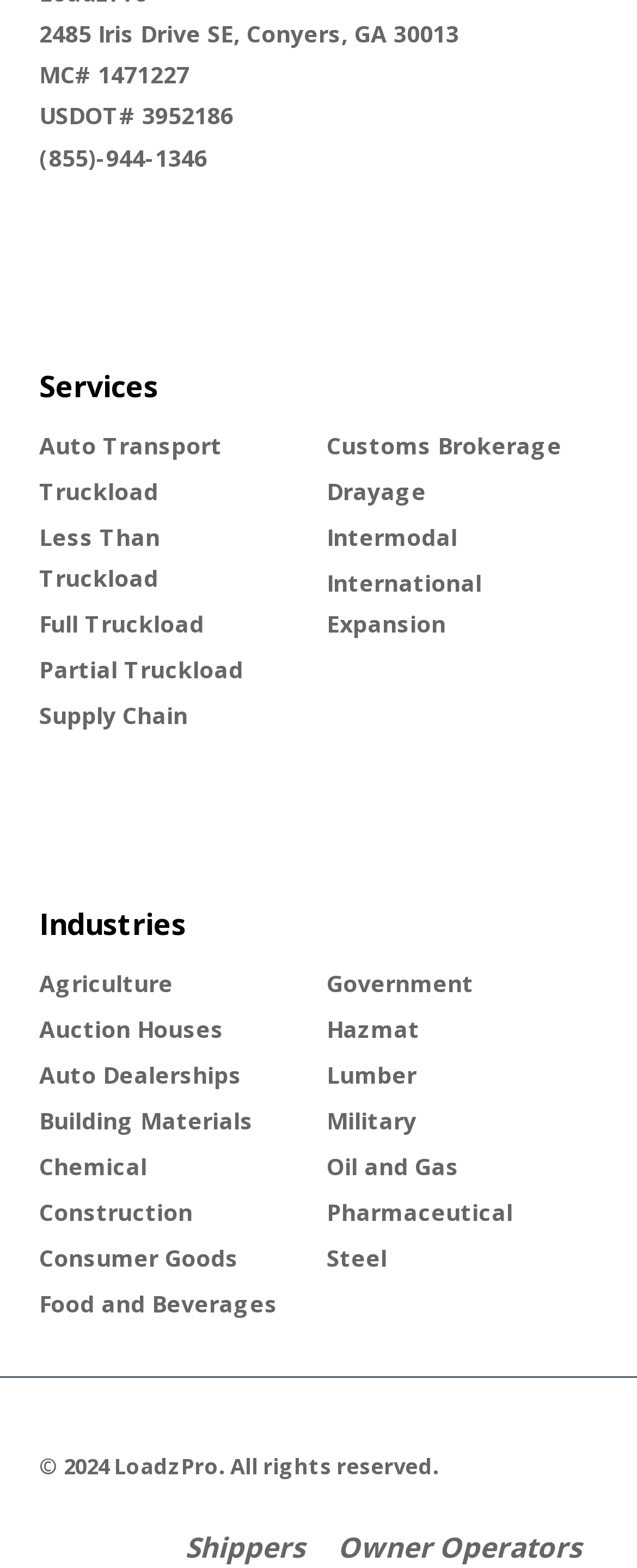What is the phone number of the company?
Please provide a detailed and comprehensive answer to the question.

The phone number of the company can be found at the top of the webpage, which is '(855)-944-1346'.